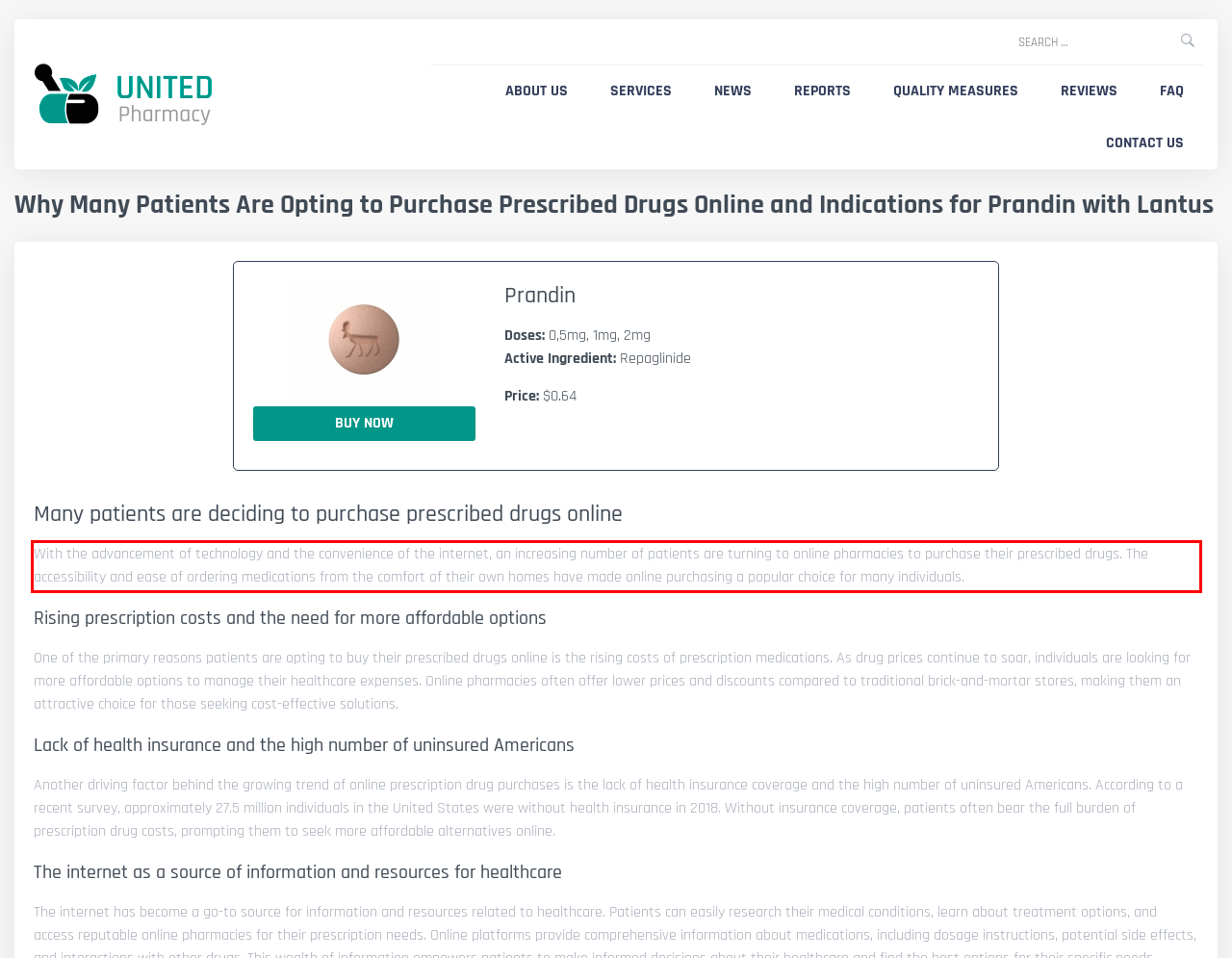Analyze the screenshot of the webpage that features a red bounding box and recognize the text content enclosed within this red bounding box.

With the advancement of technology and the convenience of the internet, an increasing number of patients are turning to online pharmacies to purchase their prescribed drugs. The accessibility and ease of ordering medications from the comfort of their own homes have made online purchasing a popular choice for many individuals.